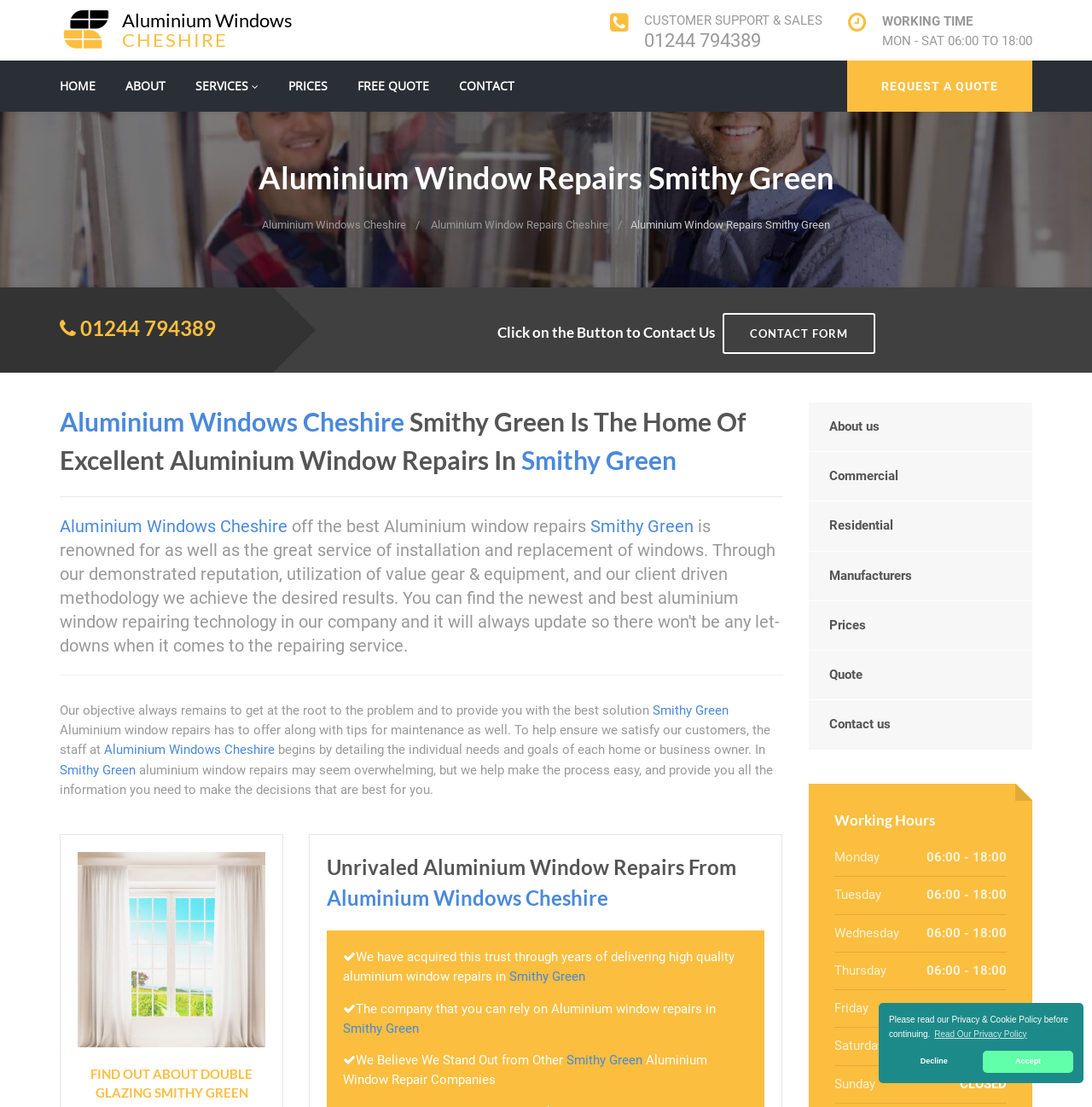Carefully observe the image and respond to the question with a detailed answer:
What is the purpose of Aluminium Windows Cheshire?

I found the purpose of Aluminium Windows Cheshire by reading the text on the webpage, which says 'Aluminium Windows Cheshire Smithy Green Is The Home Of Excellent Aluminium Window Repairs In Smithy Green'.